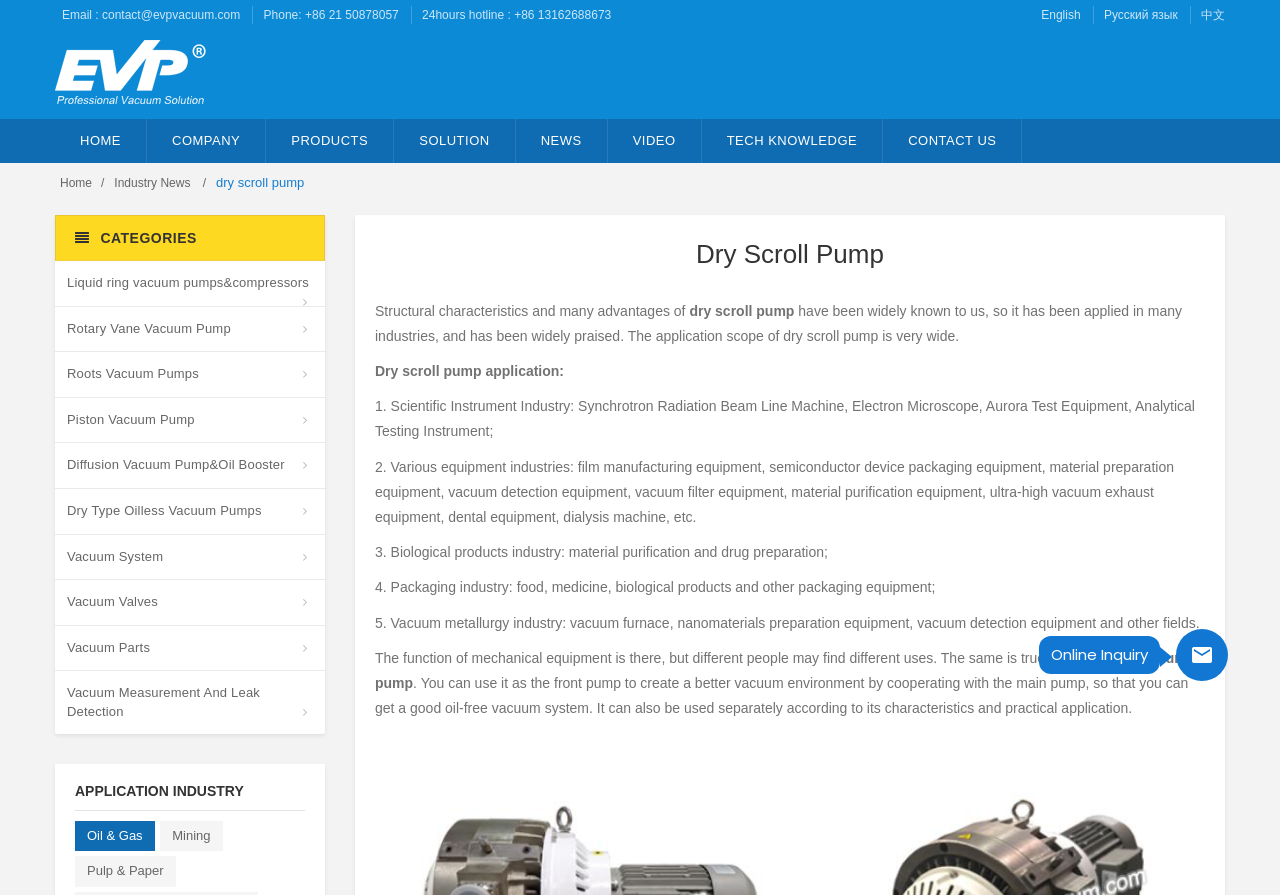Find the bounding box of the element with the following description: "alt="EVP Pump"". The coordinates must be four float numbers between 0 and 1, formatted as [left, top, right, bottom].

[0.043, 0.073, 0.168, 0.089]